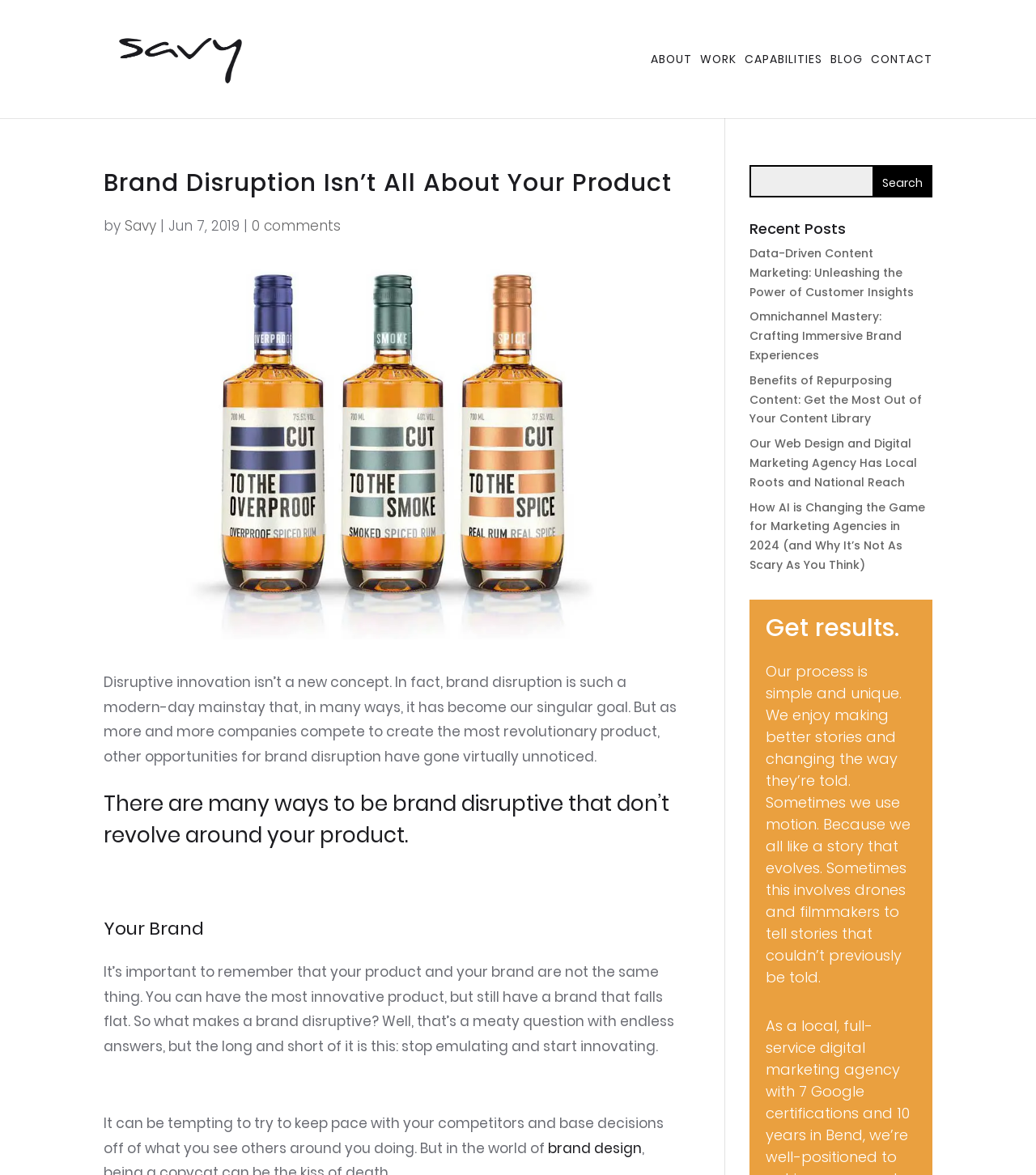Please extract the title of the webpage.

Brand Disruption Isn’t All About Your Product